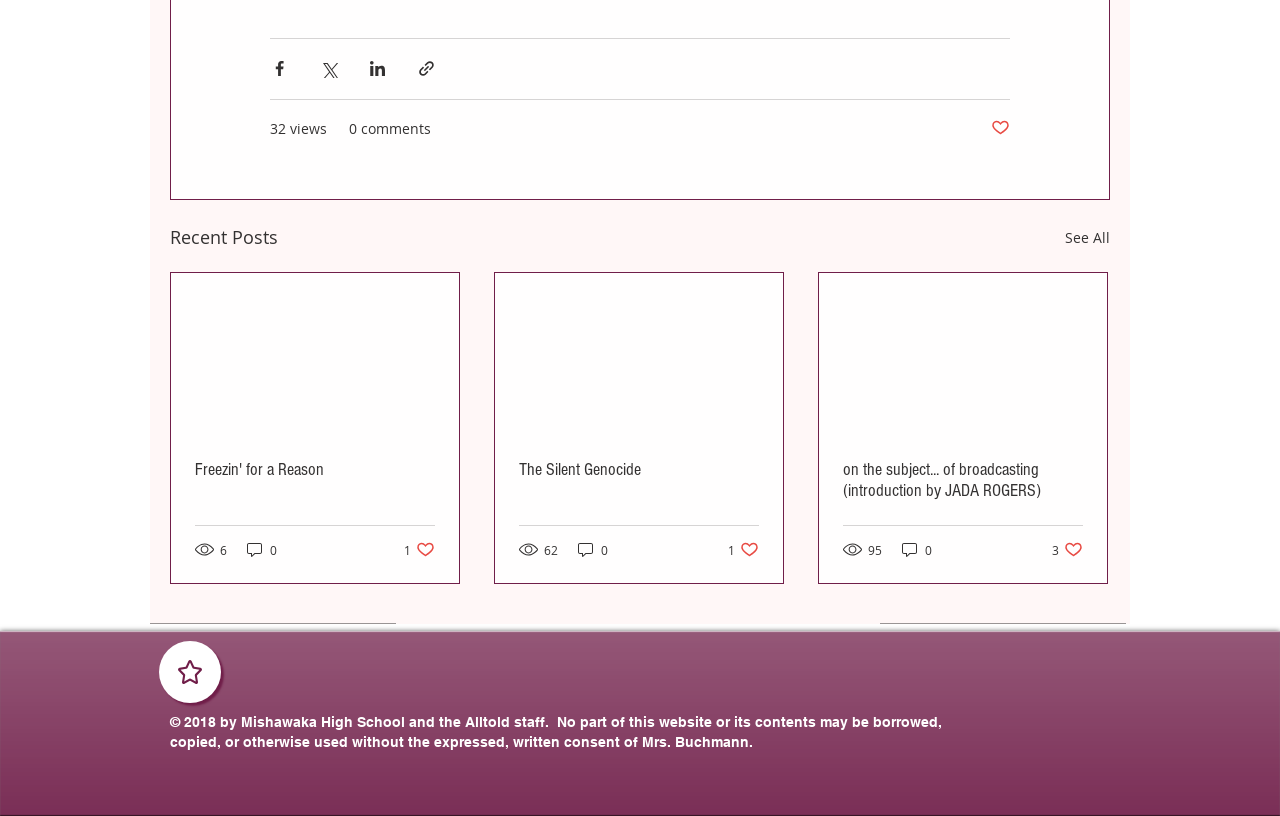Identify the bounding box coordinates of the clickable region required to complete the instruction: "Click MEDIATOR link". The coordinates should be given as four float numbers within the range of 0 and 1, i.e., [left, top, right, bottom].

None